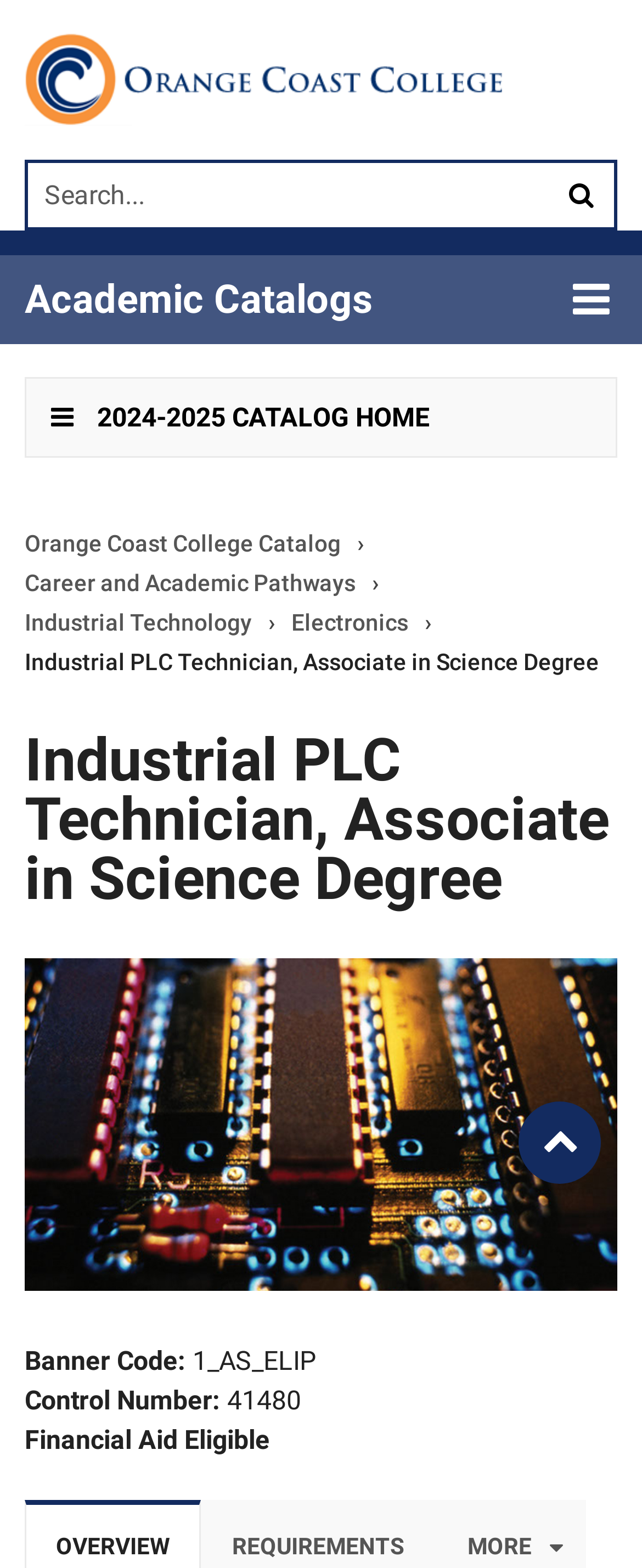Please answer the following question using a single word or phrase: 
What is the control number of the program?

41480